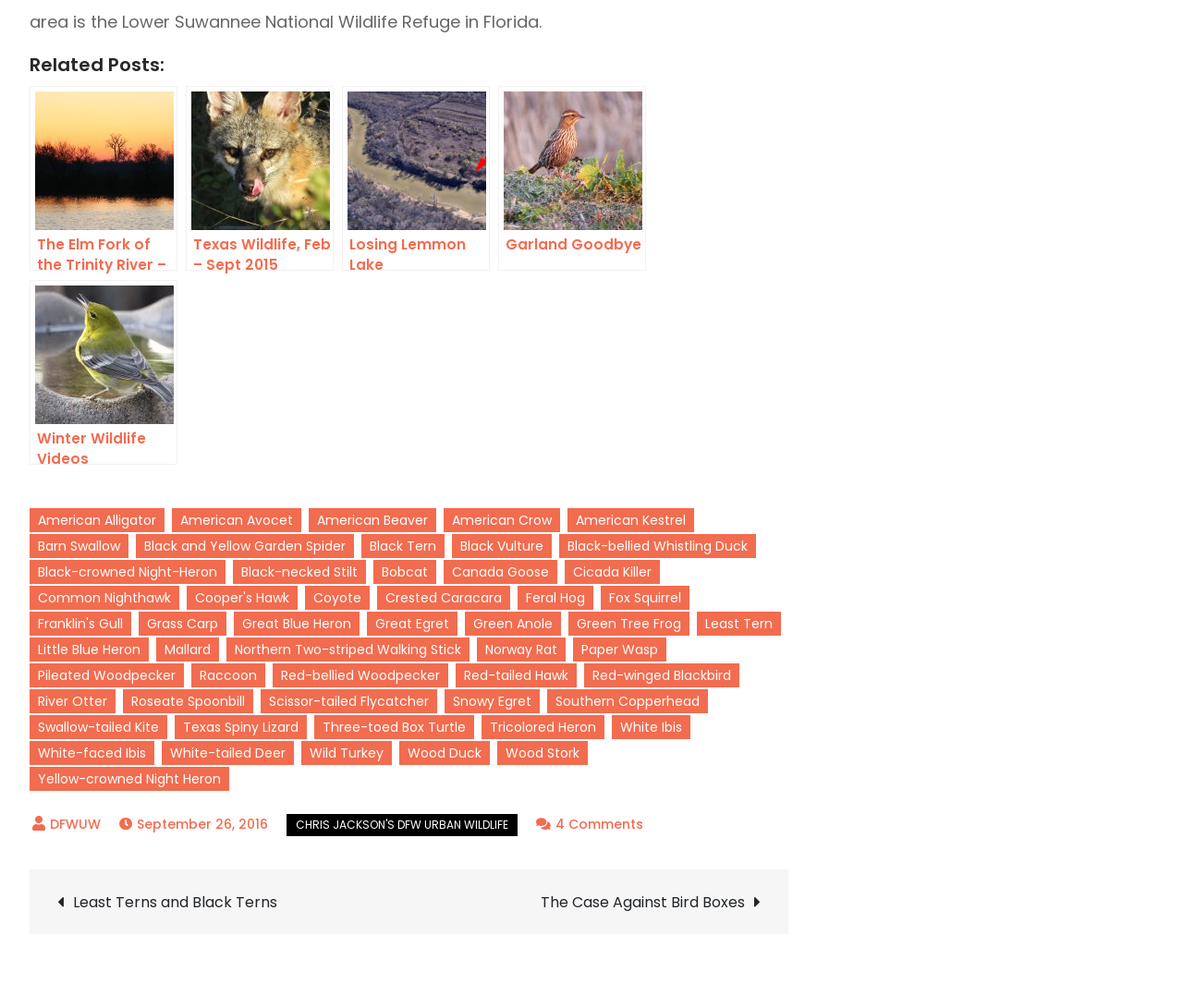What is the name of the website?
Kindly give a detailed and elaborate answer to the question.

The name of the website can be found in the link 'CHRIS JACKSON'S DFW URBAN WILDLIFE', which suggests that it is the title of the website.